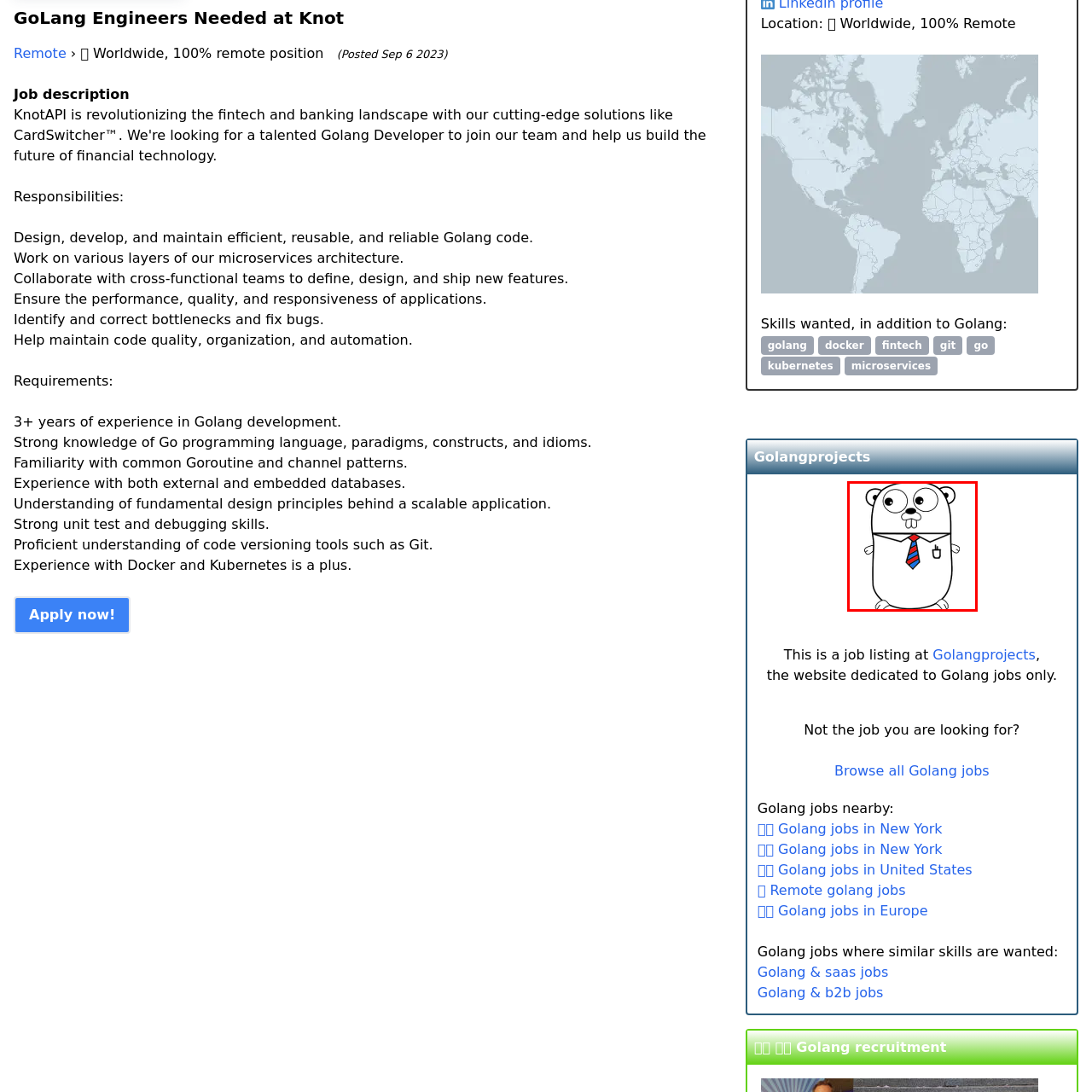What is the Gopher's facial feature?
Carefully examine the image within the red bounding box and provide a detailed answer to the question.

The Gopher is depicted as having large, expressive eyes, which contribute to its cheerful and friendly appearance, reflecting the approachable nature of Go developers and the programming culture surrounding it.